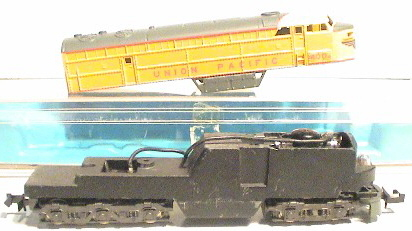What is the purpose of the black model behind the Union Pacific model?
Utilize the information in the image to give a detailed answer to the question.

The caption states that the black model represents the chassis, which is indicative of the technical build and mechanical design associated with the C-Liner's vintage engineering, implying that its purpose is to showcase the mechanical design of the locomotive.